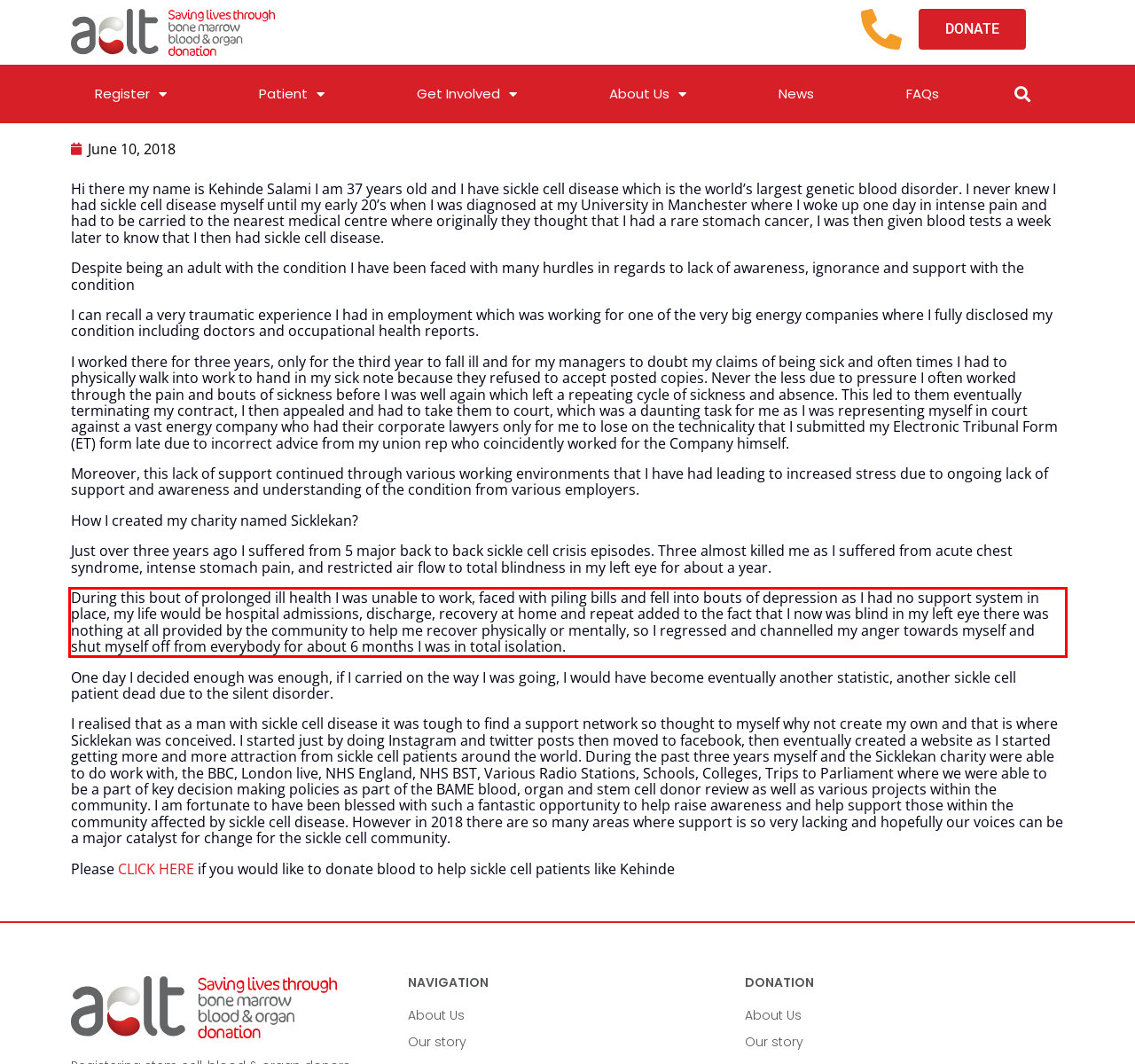With the provided screenshot of a webpage, locate the red bounding box and perform OCR to extract the text content inside it.

During this bout of prolonged ill health I was unable to work, faced with piling bills and fell into bouts of depression as I had no support system in place, my life would be hospital admissions, discharge, recovery at home and repeat added to the fact that I now was blind in my left eye there was nothing at all provided by the community to help me recover physically or mentally, so I regressed and channelled my anger towards myself and shut myself off from everybody for about 6 months I was in total isolation.